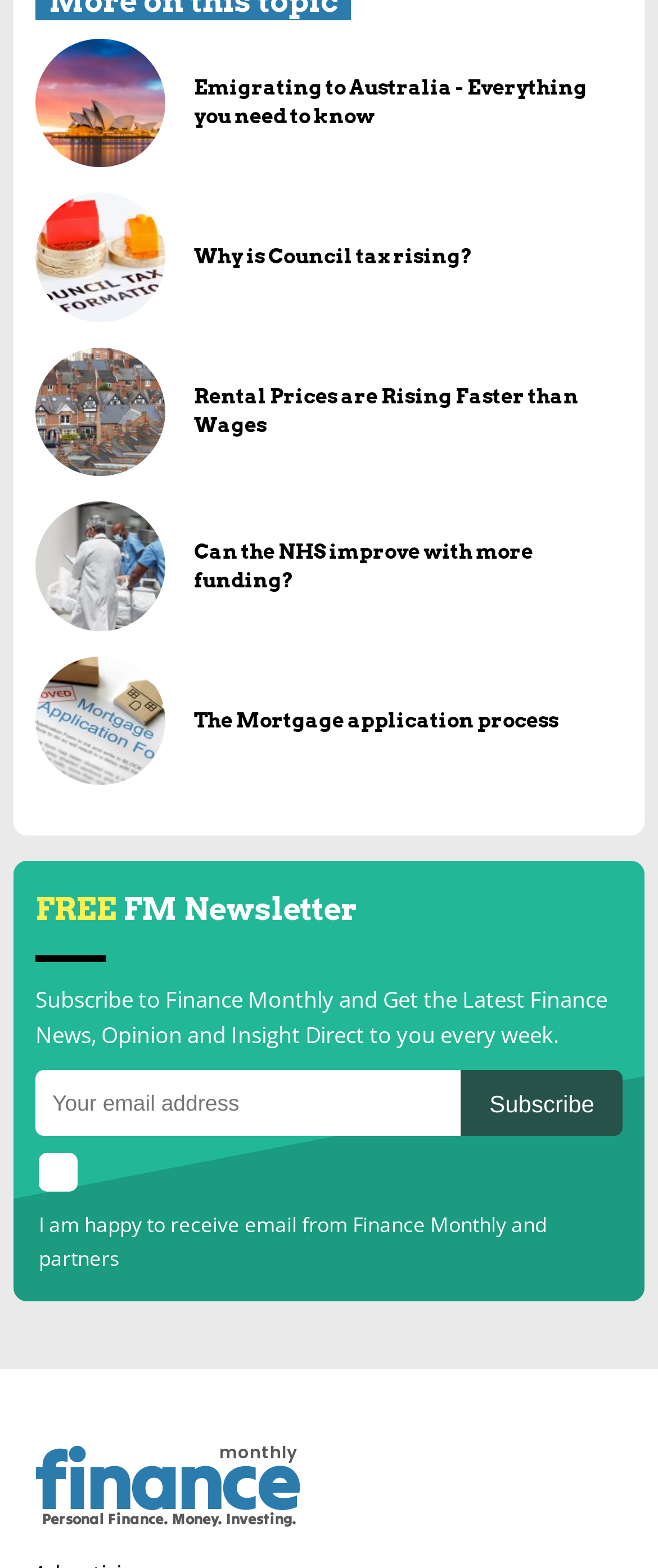Pinpoint the bounding box coordinates of the clickable element to carry out the following instruction: "Go to Soldo Homepage."

None